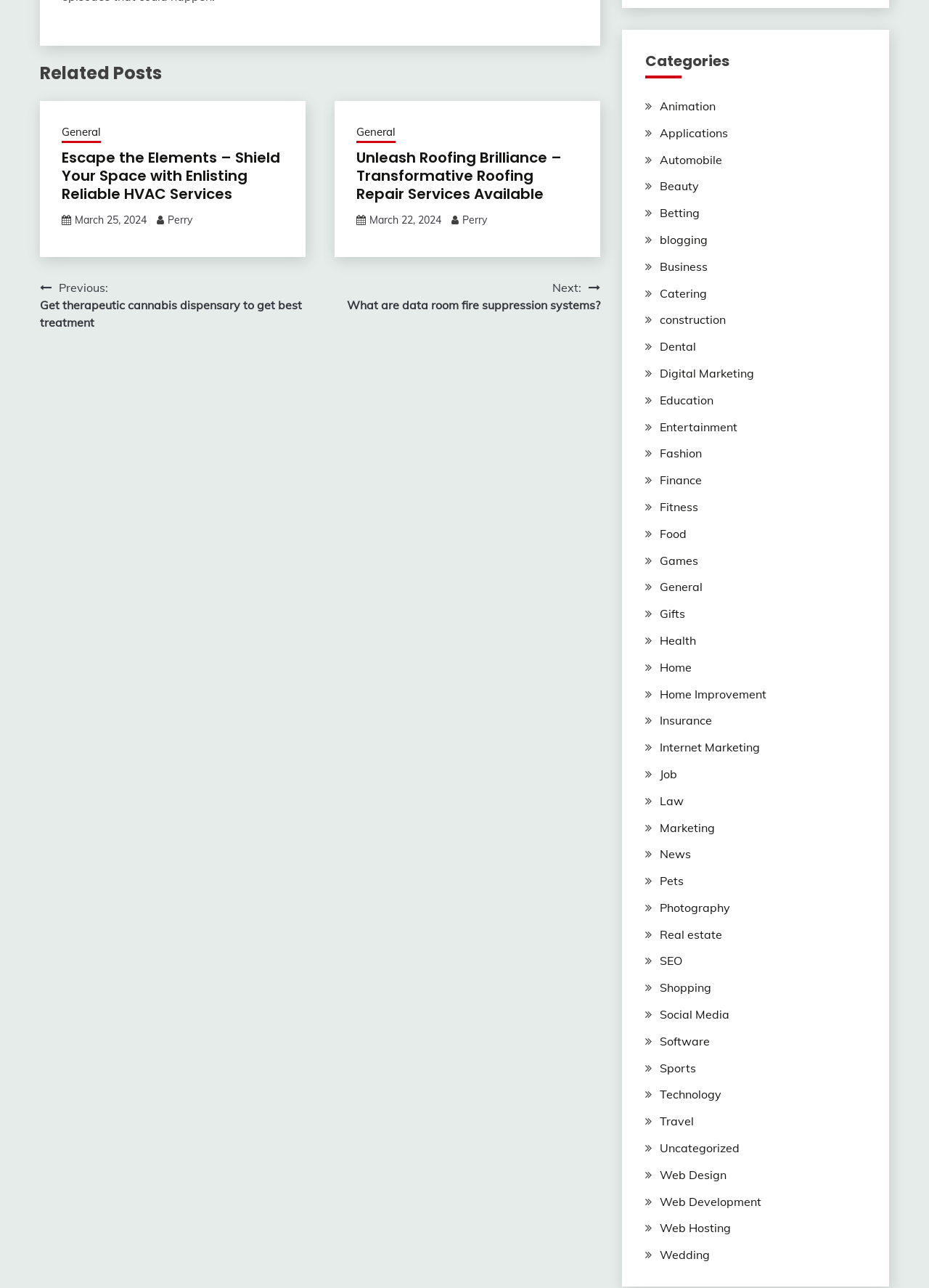Given the element description "Home Improvement" in the screenshot, predict the bounding box coordinates of that UI element.

[0.71, 0.533, 0.825, 0.544]